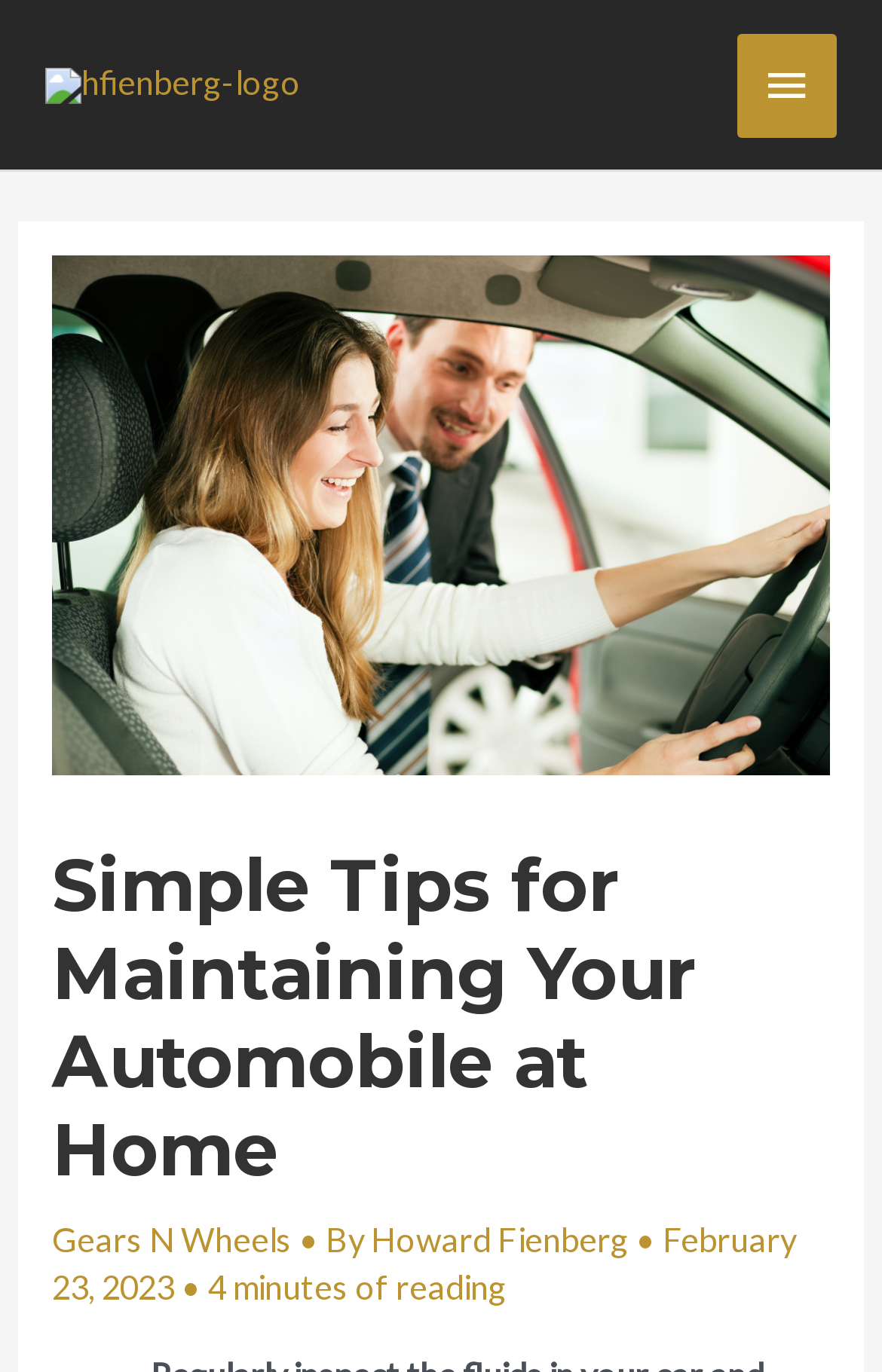What is the name of the author of the article? Refer to the image and provide a one-word or short phrase answer.

Howard Fienberg